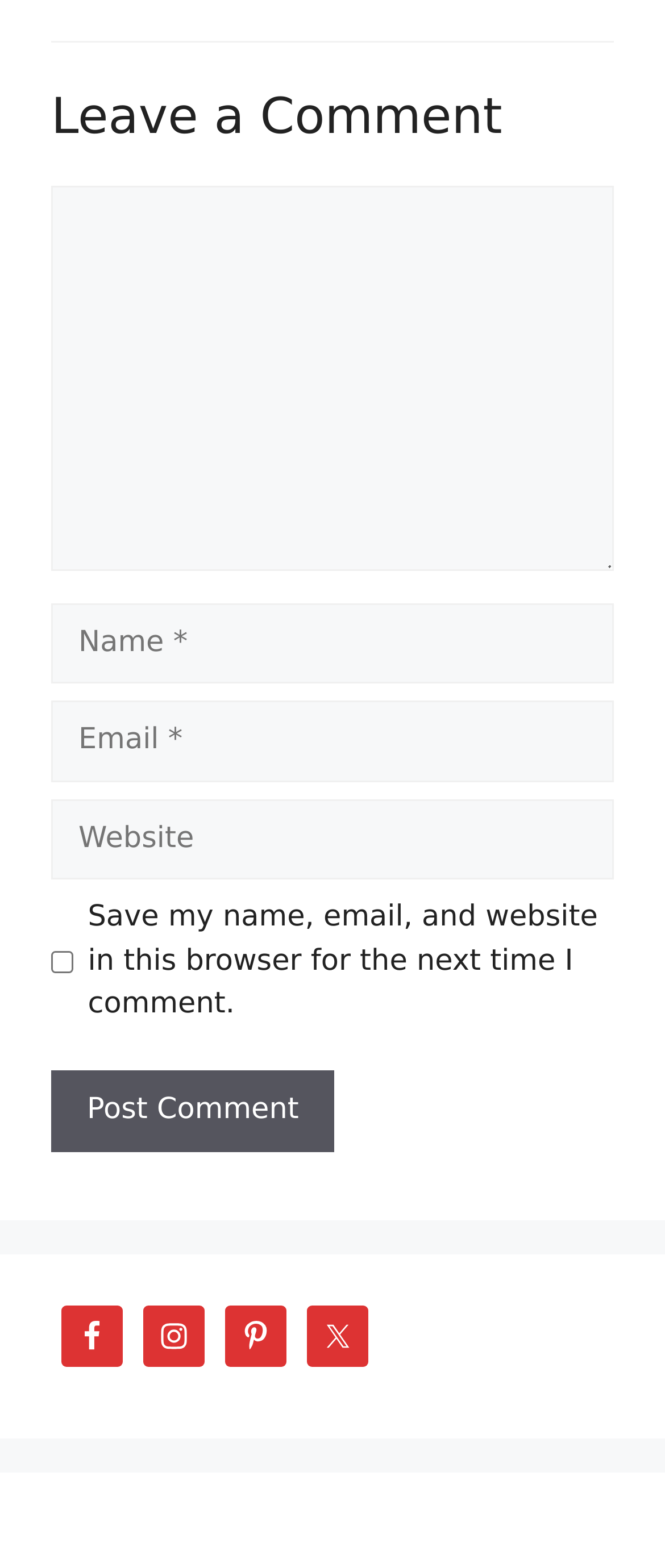Kindly respond to the following question with a single word or a brief phrase: 
What is the text on the button?

Post Comment